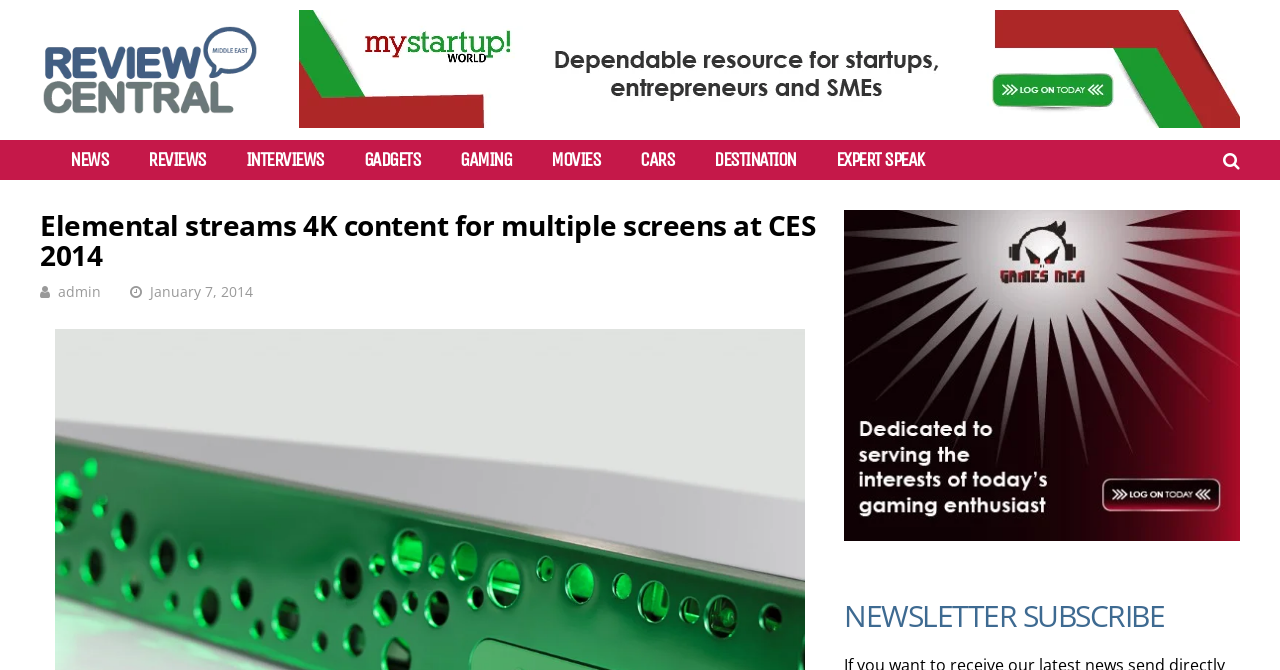Please indicate the bounding box coordinates of the element's region to be clicked to achieve the instruction: "click on Review Central Middle East link". Provide the coordinates as four float numbers between 0 and 1, i.e., [left, top, right, bottom].

[0.031, 0.167, 0.203, 0.193]